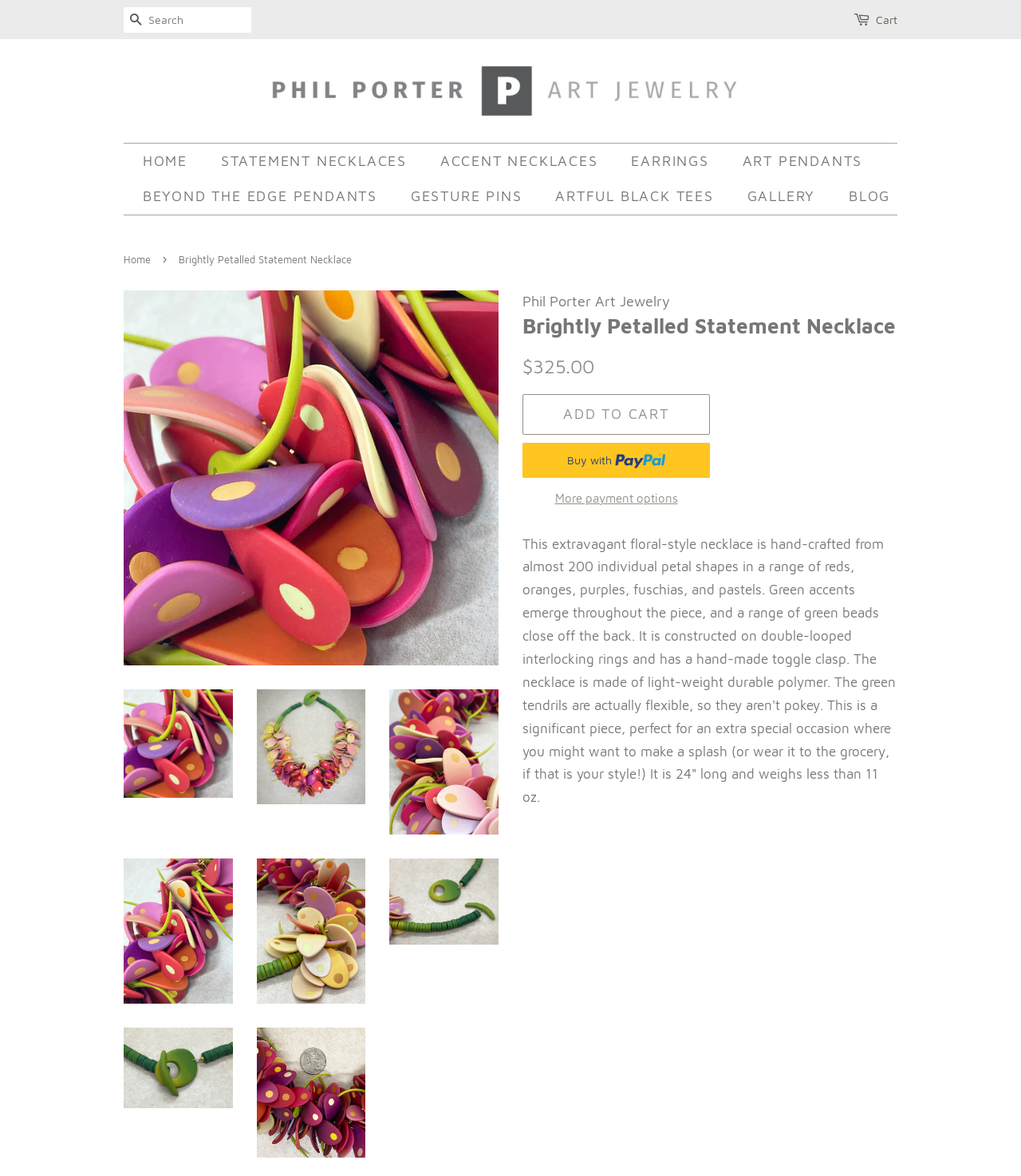How much does the Brightly Petalled Statement Necklace weigh?
Based on the screenshot, give a detailed explanation to answer the question.

I found the answer by reading the product description, which states that the necklace 'weighs less than 11 oz'.